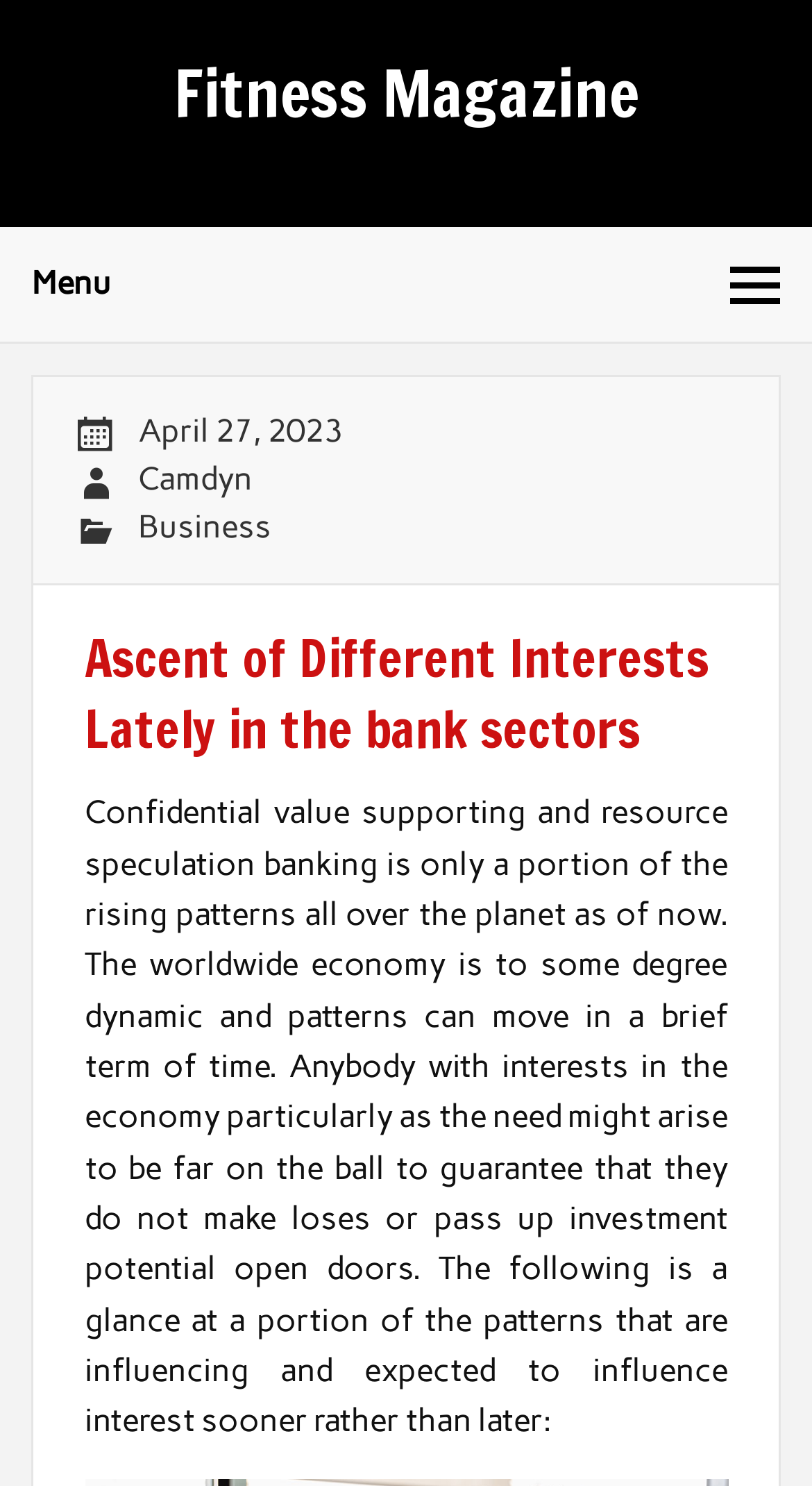Review the image closely and give a comprehensive answer to the question: What is the name of the magazine?

The name of the magazine can be found in the top-left corner of the webpage, where it is written as a link and a heading.